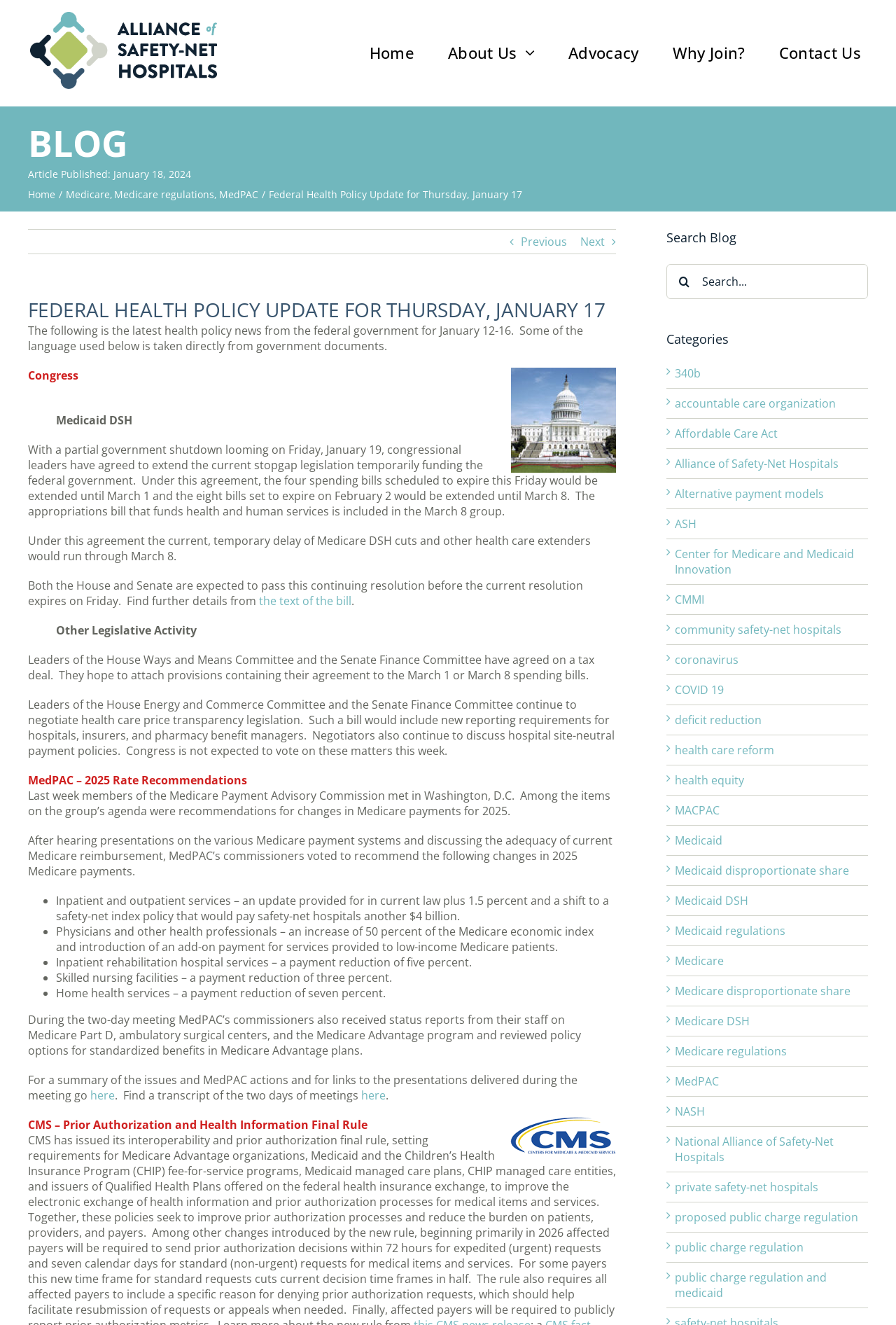Respond to the question below with a concise word or phrase:
What is the proposed payment reduction for skilled nursing facilities?

Three percent